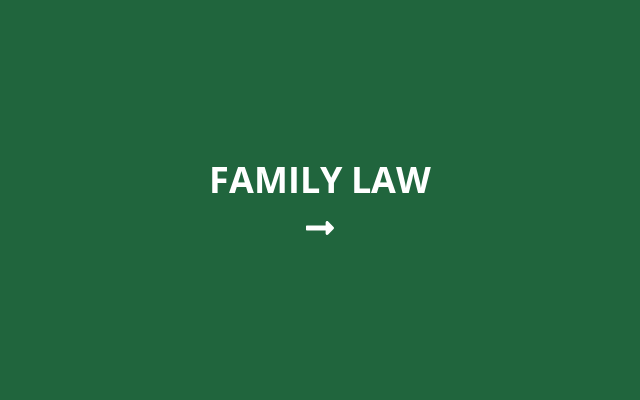Please study the image and answer the question comprehensively:
What type of law is being referred to?

The caption clearly states that the image features the text 'FAMILY LAW' prominently, which suggests that the image is related to family law services or information.